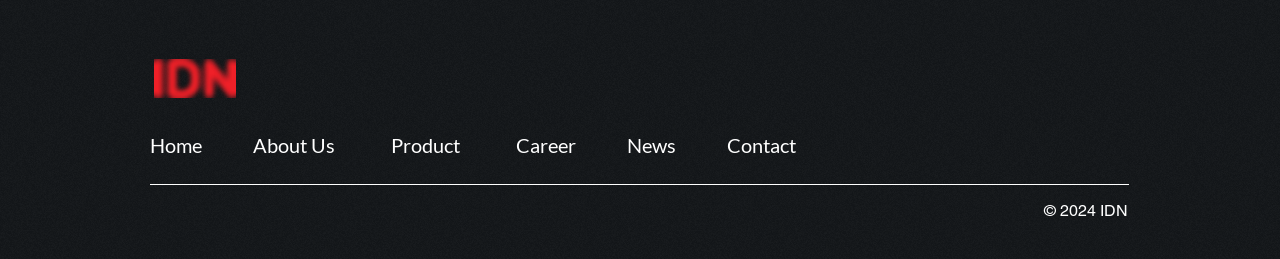Answer the question below in one word or phrase:
What is the logo image filename?

Copy of IDN_Logo_Text-Red.png